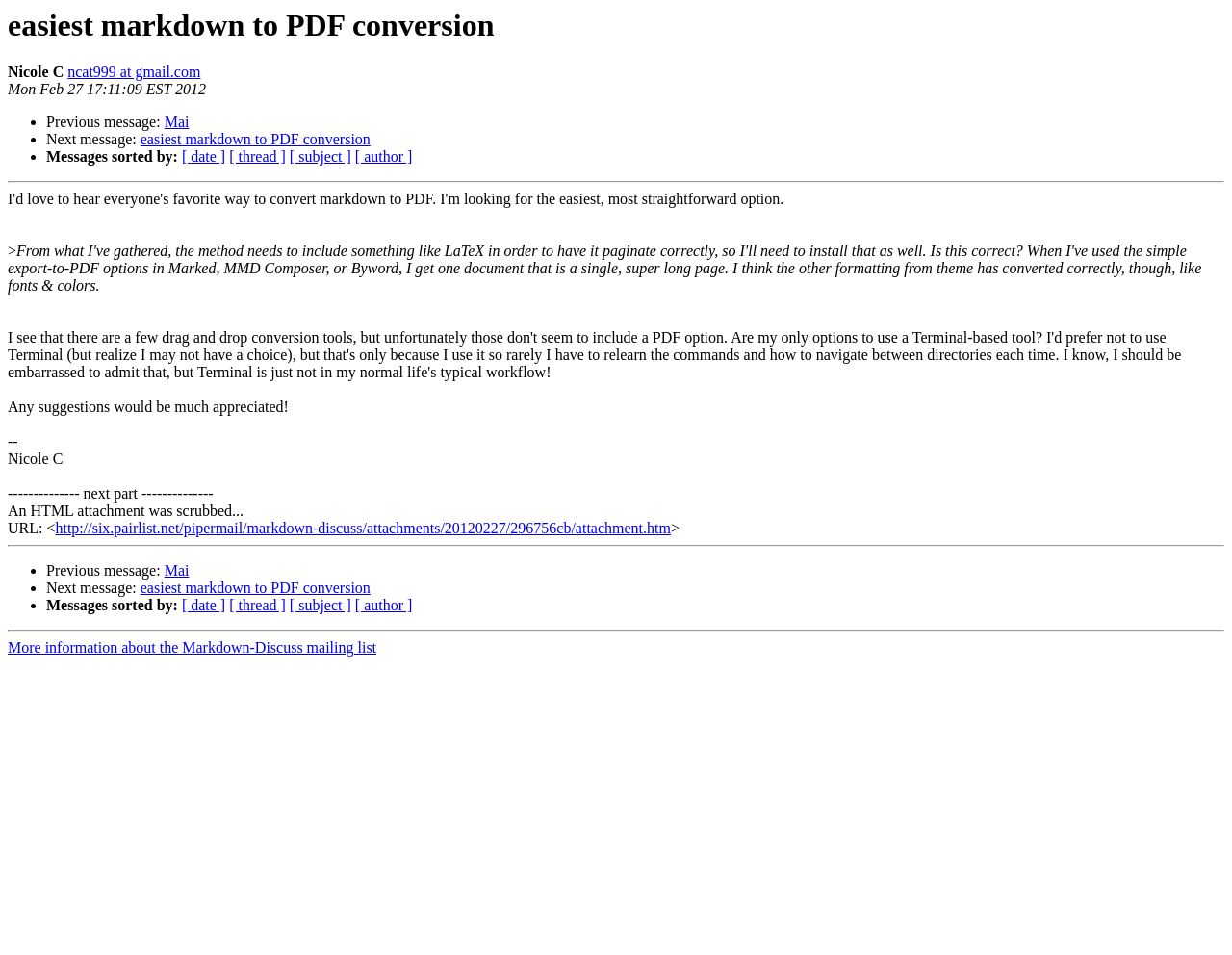Provide the bounding box coordinates of the area you need to click to execute the following instruction: "View previous message".

[0.133, 0.119, 0.153, 0.137]